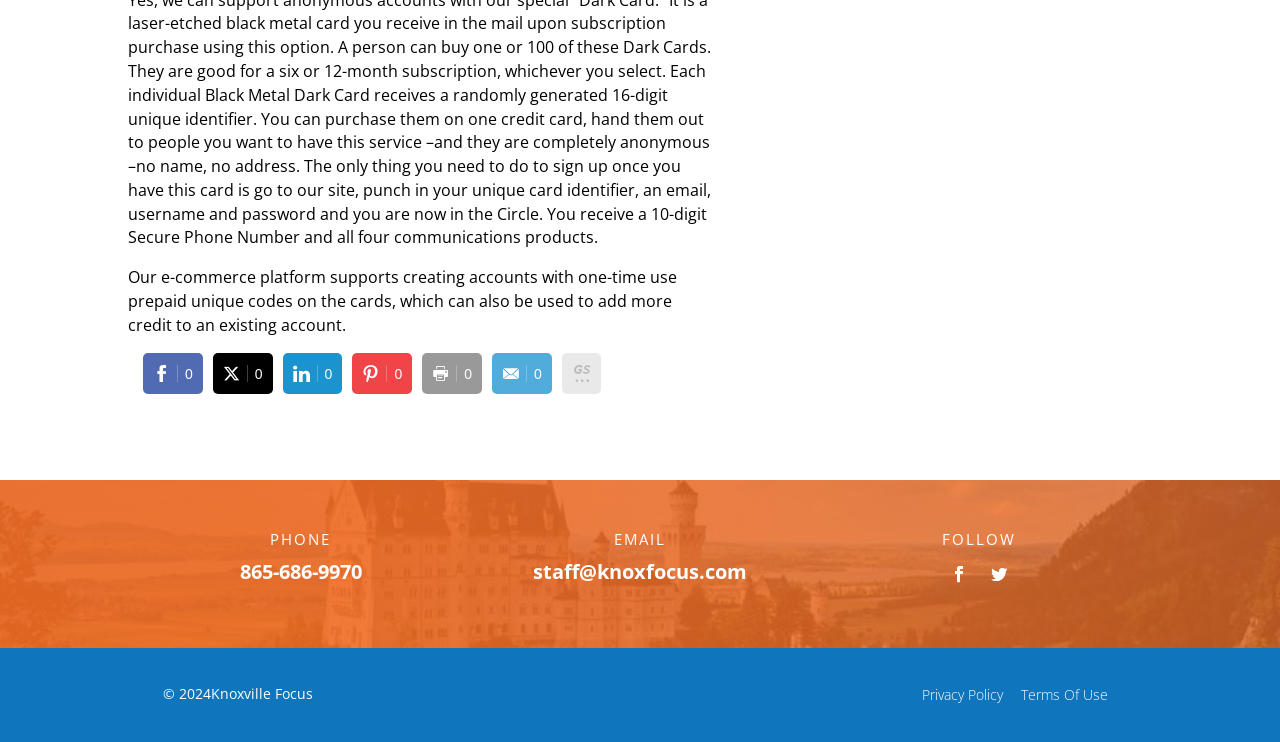Bounding box coordinates are specified in the format (top-left x, top-left y, bottom-right x, bottom-right y). All values are floating point numbers bounded between 0 and 1. Please provide the bounding box coordinate of the region this sentence describes: 0

[0.384, 0.475, 0.431, 0.531]